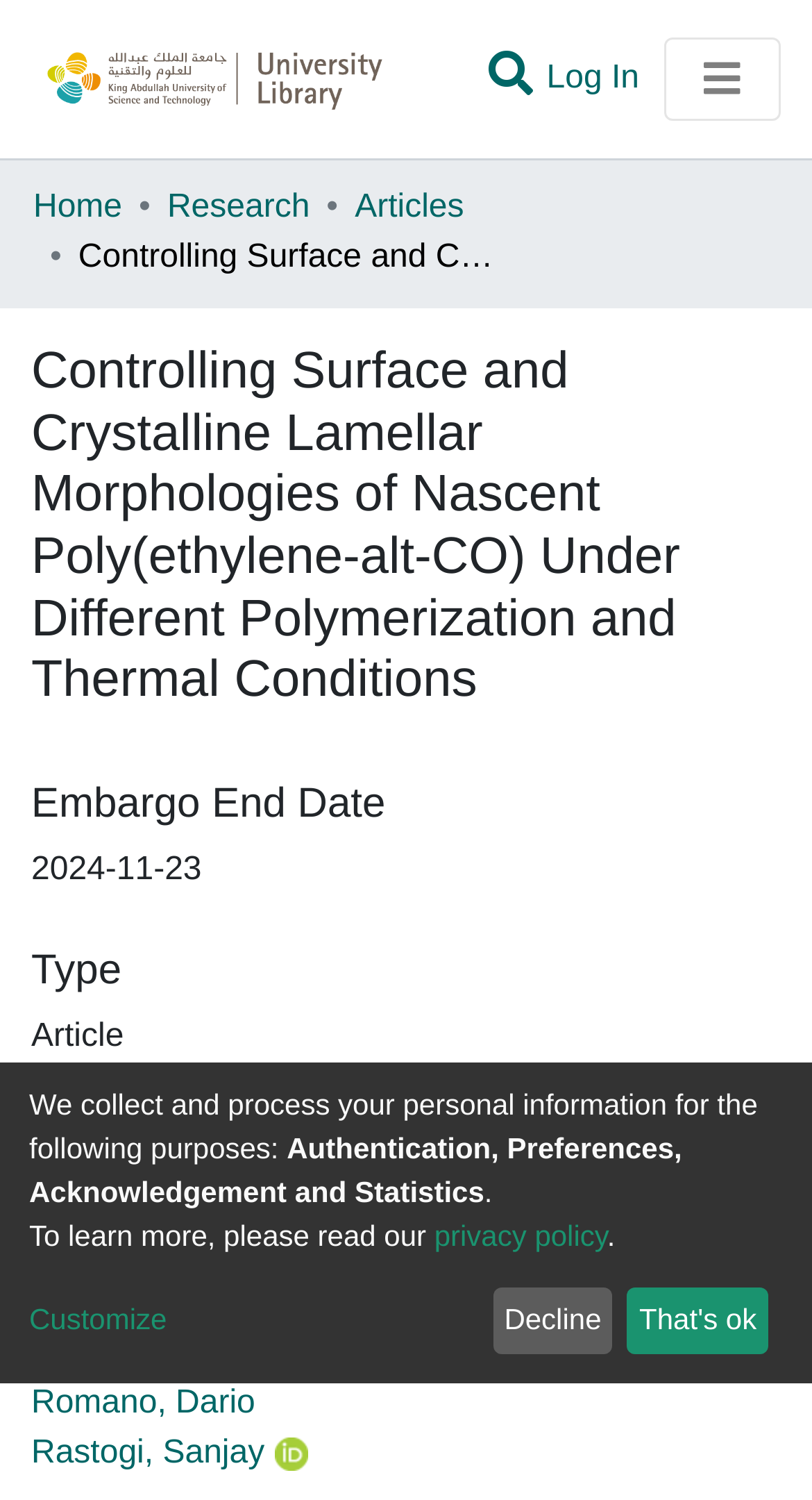Provide the bounding box coordinates of the HTML element described by the text: "Articles".

[0.437, 0.122, 0.571, 0.156]